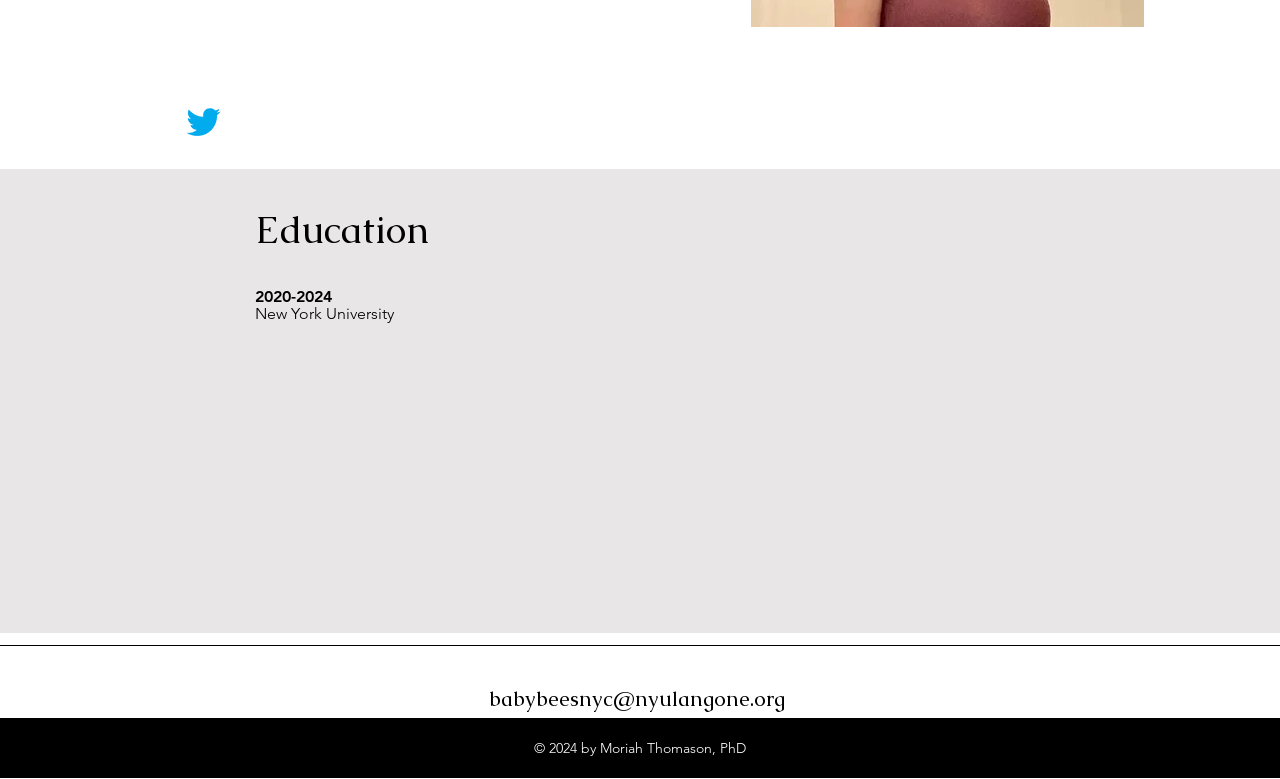Using the given description, provide the bounding box coordinates formatted as (top-left x, top-left y, bottom-right x, bottom-right y), with all values being floating point numbers between 0 and 1. Description: babybeesnyc@nyulangone.org

[0.382, 0.879, 0.613, 0.913]